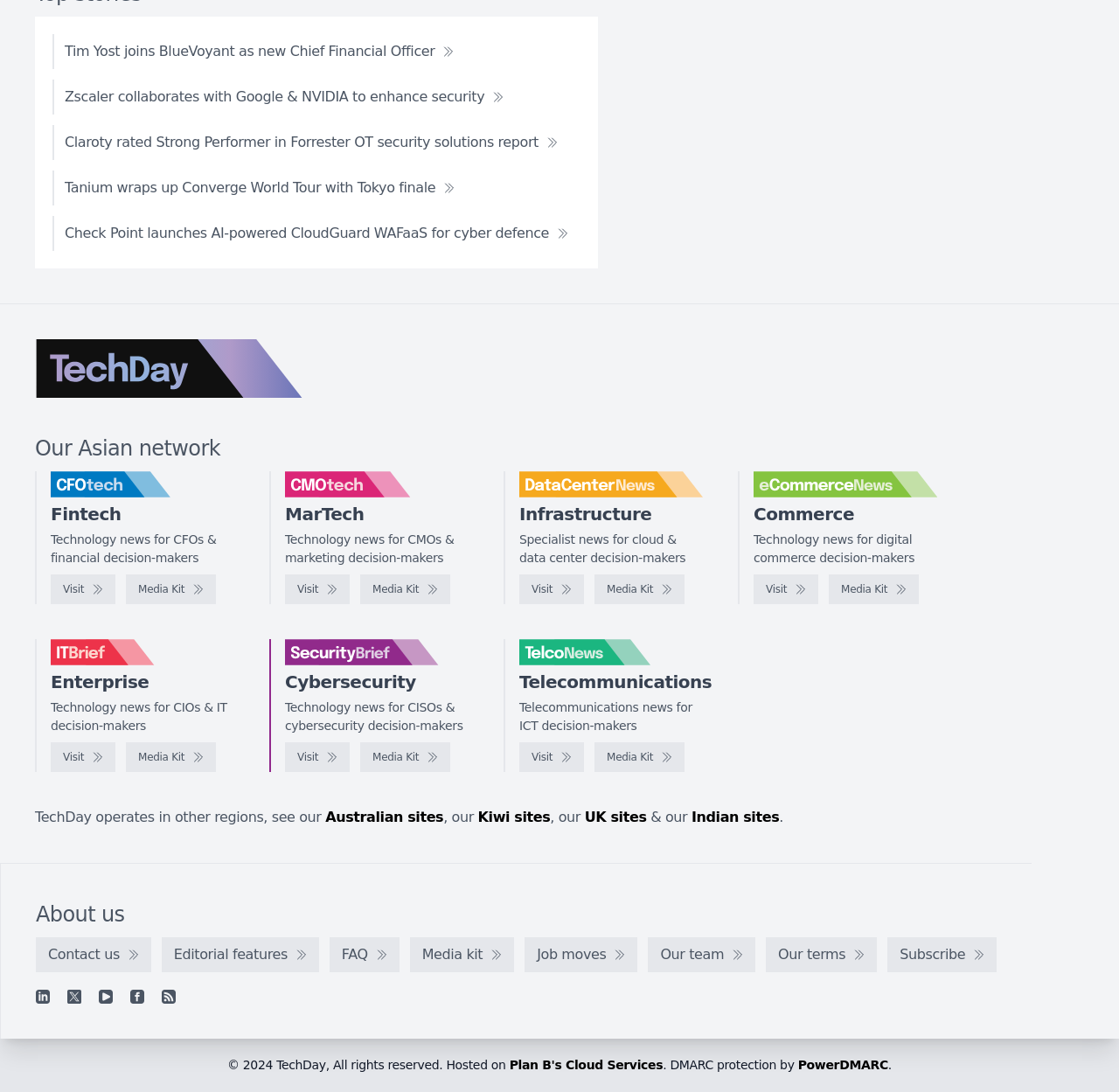What are the different regions where TechDay operates?
Please look at the screenshot and answer using one word or phrase.

Australia, New Zealand, UK, India